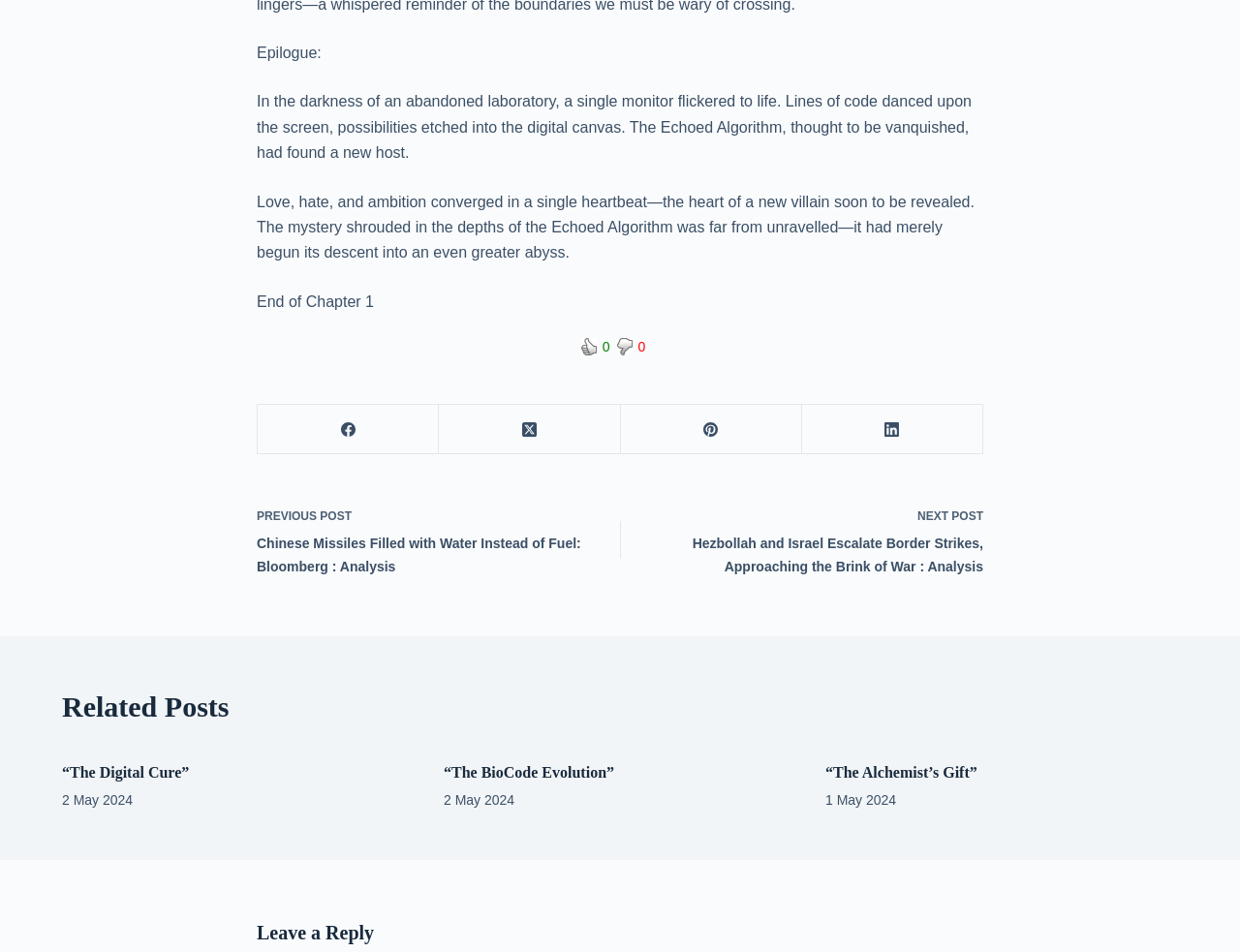Determine the coordinates of the bounding box that should be clicked to complete the instruction: "Read the previous post". The coordinates should be represented by four float numbers between 0 and 1: [left, top, right, bottom].

[0.207, 0.528, 0.477, 0.607]